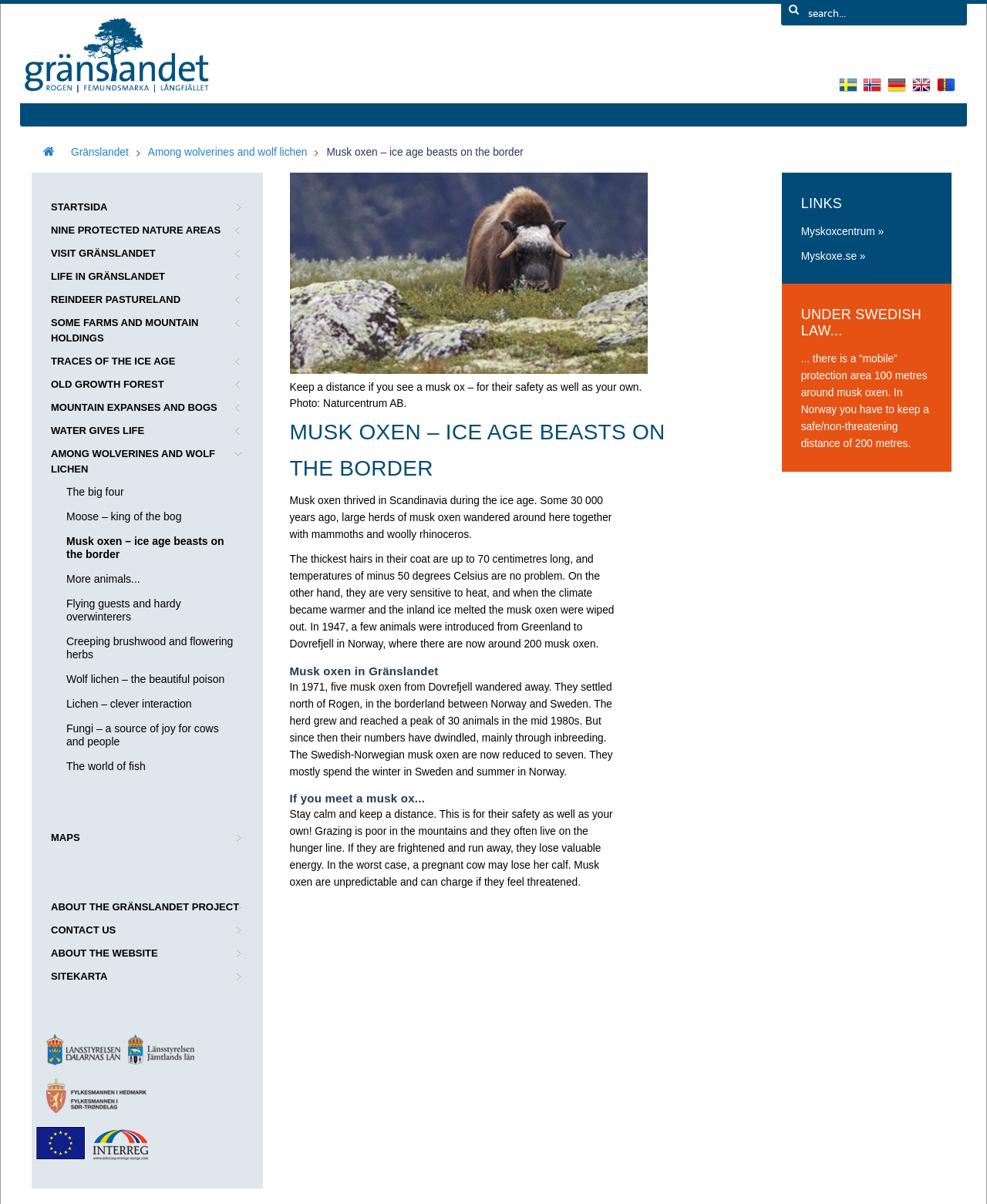What is the topic of the webpage?
Answer the question with a thorough and detailed explanation.

The webpage is about musk oxen, as indicated by the title 'Musk oxen – ice age beasts on the border' and the content of the webpage, which provides information about musk oxen, their habits, and their history in Scandinavia.